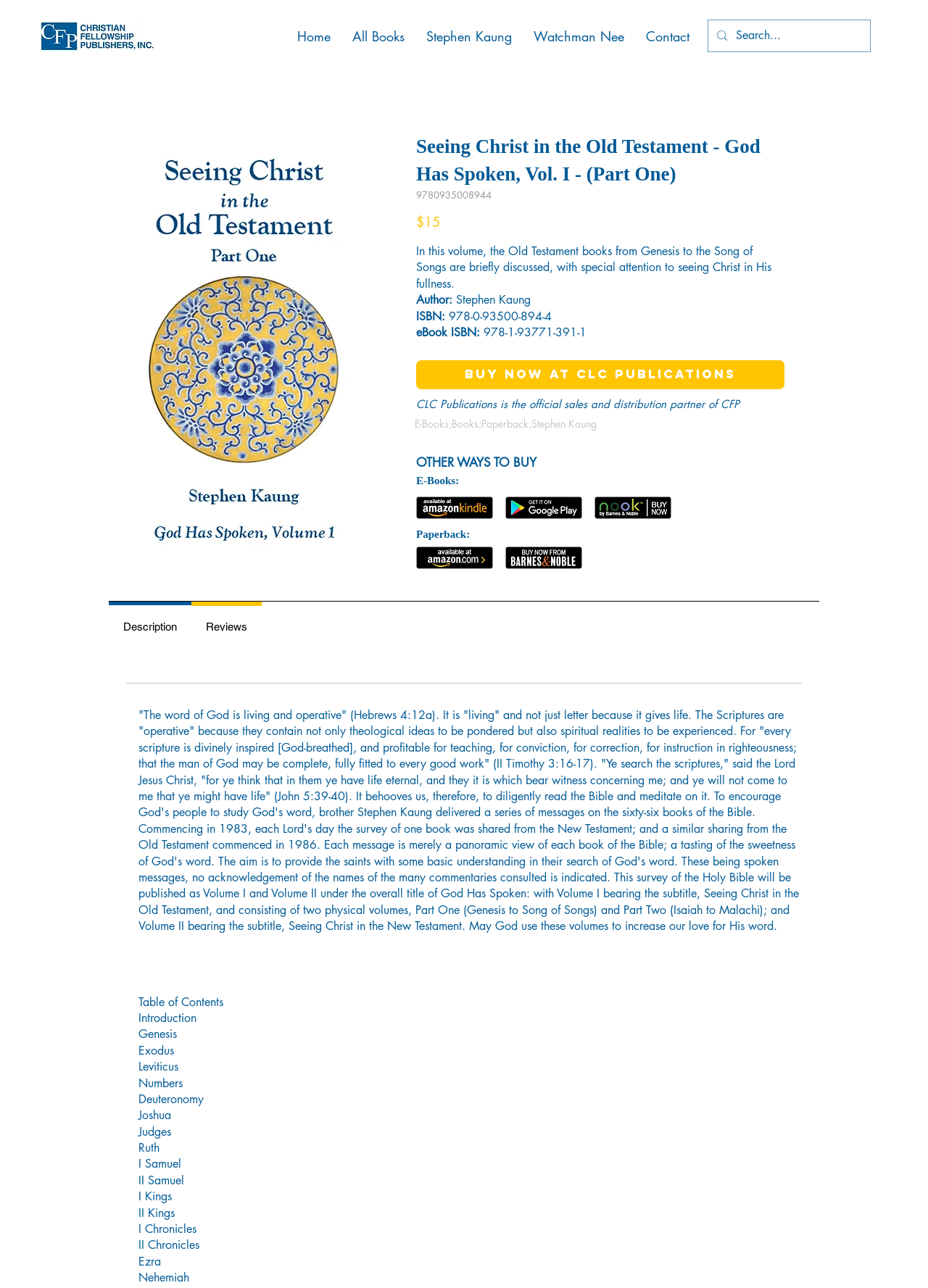Please determine the bounding box coordinates for the UI element described here. Use the format (top-left x, top-left y, bottom-right x, bottom-right y) with values bounded between 0 and 1: aria-label="Search..." name="q" placeholder="Search..."

[0.793, 0.016, 0.905, 0.04]